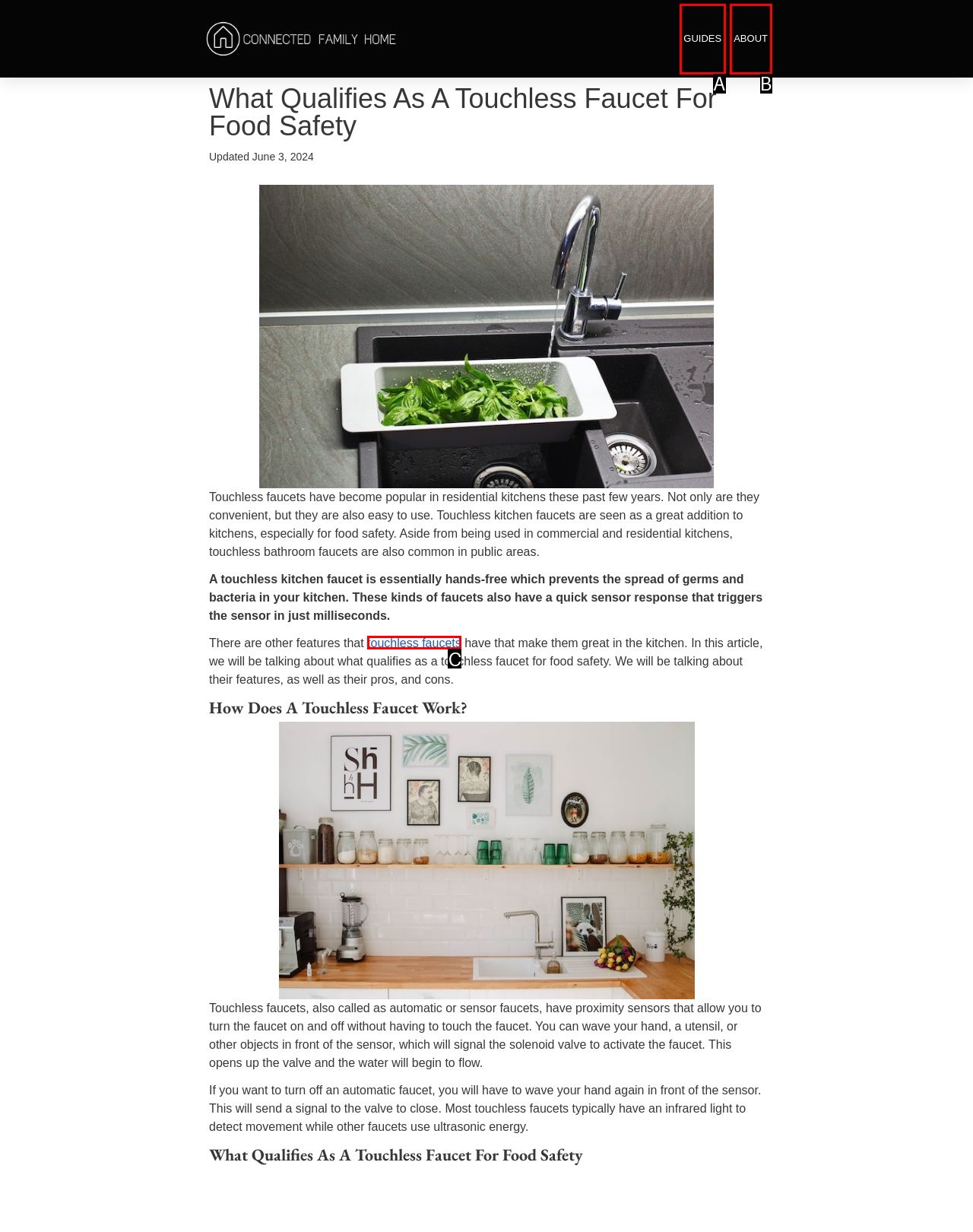Find the HTML element that matches the description: touchless faucets
Respond with the corresponding letter from the choices provided.

C